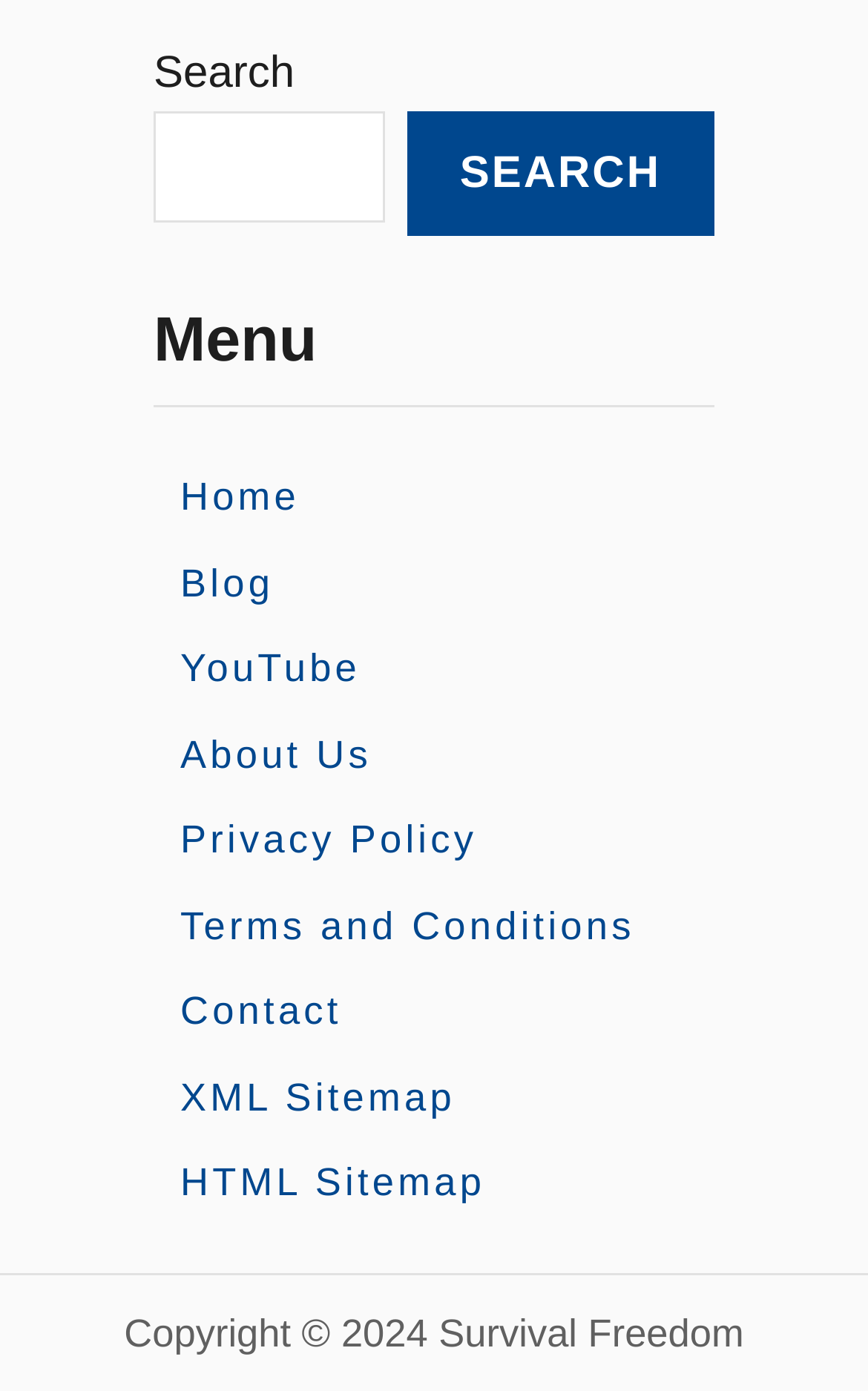Determine the bounding box coordinates of the clickable area required to perform the following instruction: "contact us". The coordinates should be represented as four float numbers between 0 and 1: [left, top, right, bottom].

[0.177, 0.691, 0.425, 0.762]